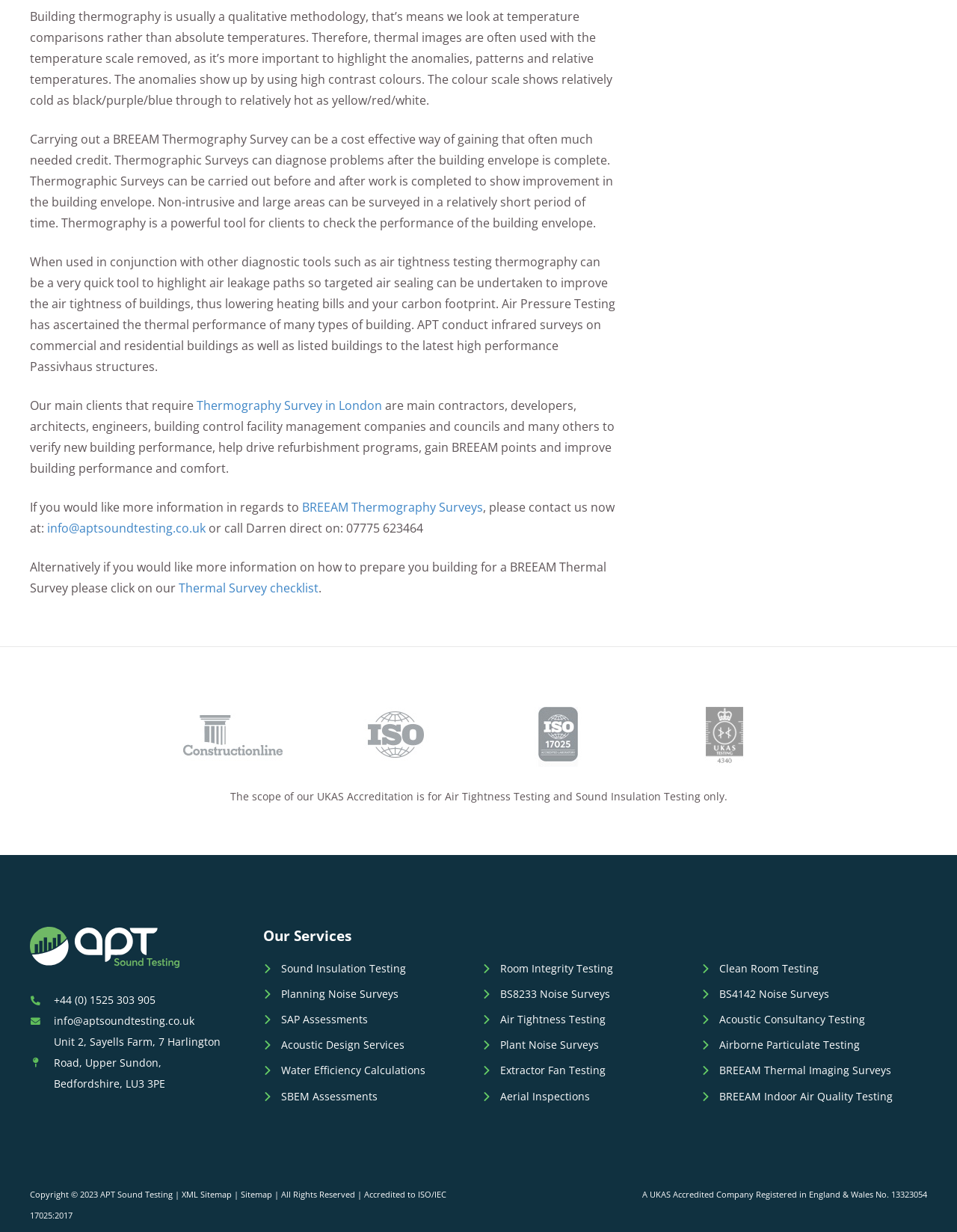Please find the bounding box coordinates for the clickable element needed to perform this instruction: "View the Thermal Survey checklist".

[0.187, 0.47, 0.333, 0.484]